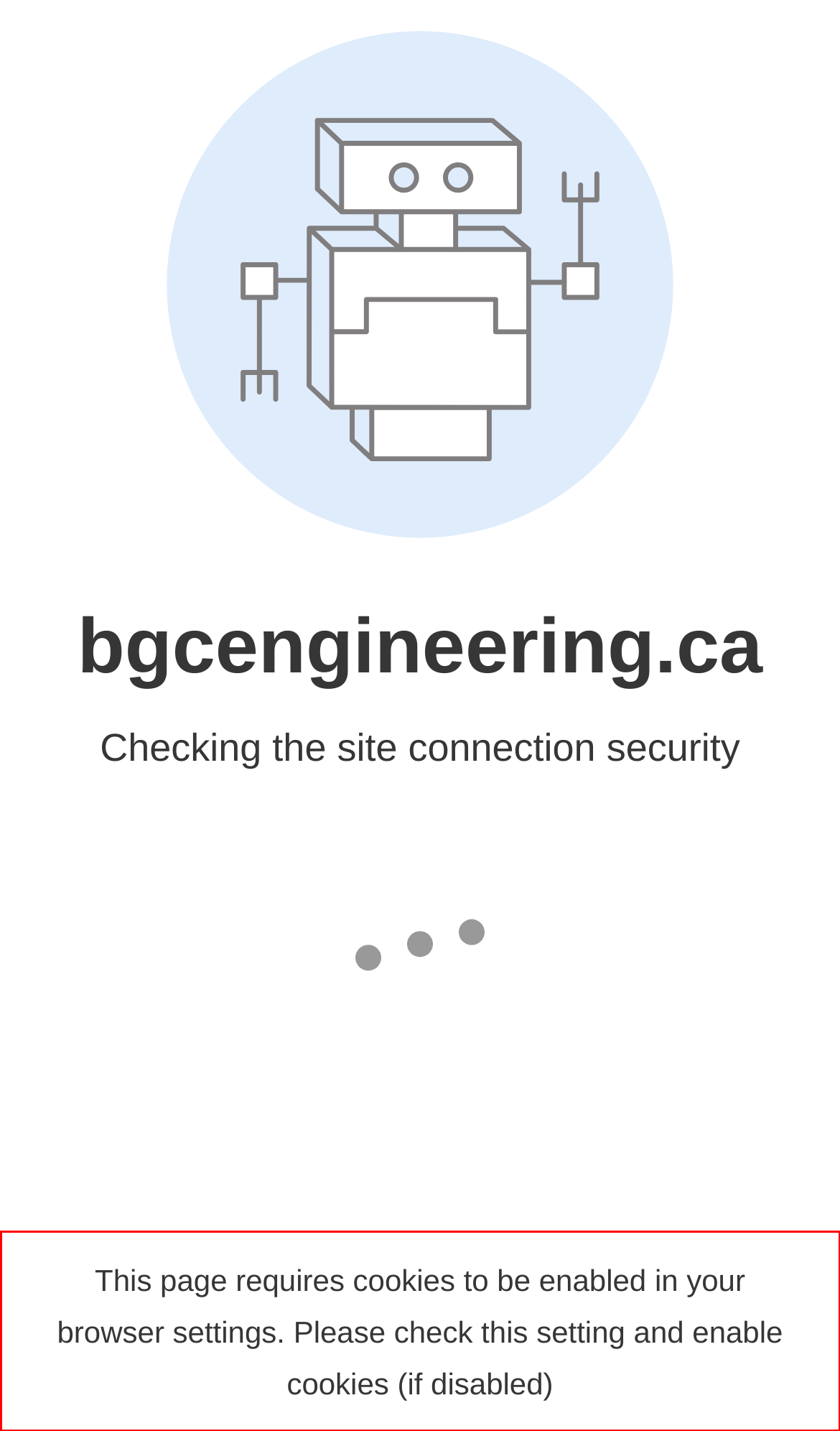By examining the provided screenshot of a webpage, recognize the text within the red bounding box and generate its text content.

This page requires cookies to be enabled in your browser settings. Please check this setting and enable cookies (if disabled)